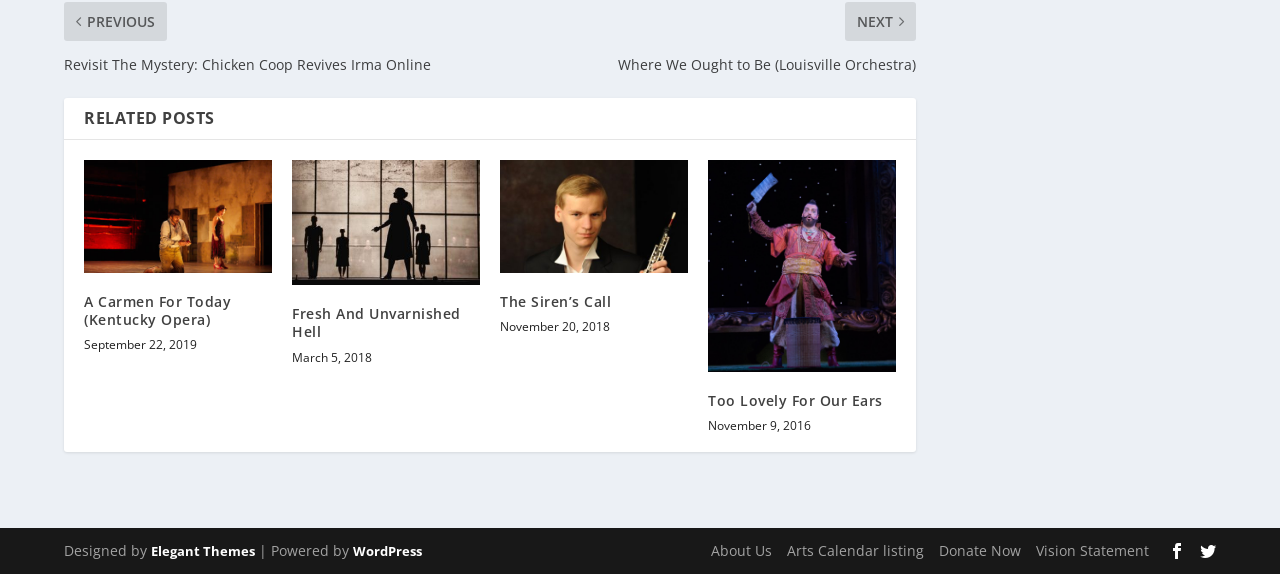Please locate the bounding box coordinates of the element that should be clicked to achieve the given instruction: "visit the About Us page".

[0.555, 0.943, 0.603, 0.976]